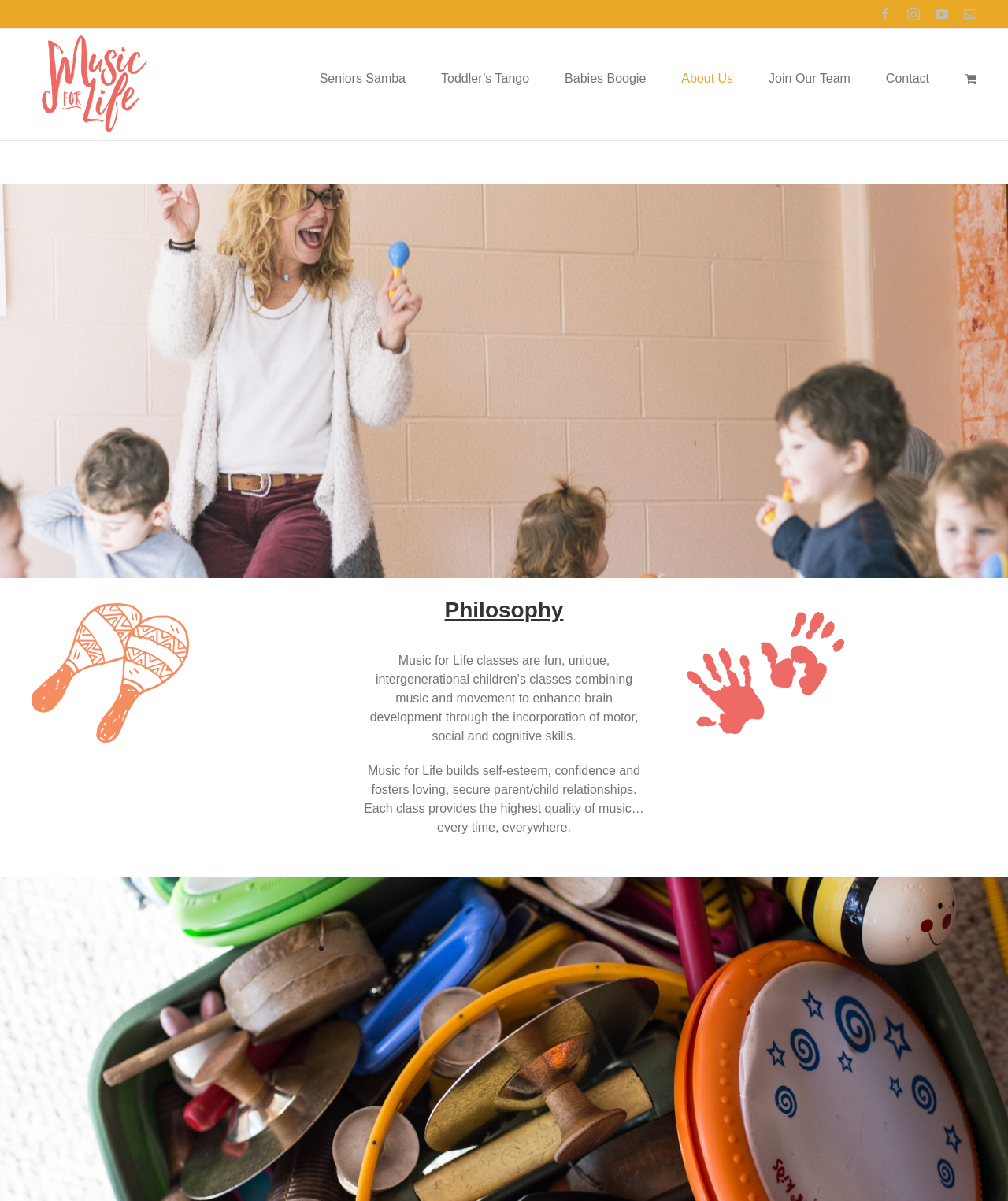Analyze and describe the webpage in a detailed narrative.

The webpage is about Music for Life, a program that offers intergenerational children's classes combining music and movement to enhance brain development. 

At the top right corner, there are four social media links: Facebook, Instagram, YouTube, and Email. On the top left, there is a logo of Music for Life | Seniors Samba, which is also a link. 

Below the logo, there is a main navigation menu with seven links: Seniors Samba, Toddler’s Tango, Babies Boogie, About Us, Join Our Team, Contact, and View Cart. 

The main content of the webpage is divided into two sections. On the left, there is an image. On the right, there is a heading "Philosophy" followed by two paragraphs of text. The first paragraph describes the Music for Life classes, and the second paragraph explains the benefits of the program, including building self-esteem and fostering loving relationships. 

Below the text, there is another image. At the bottom right corner, there is a "Go to Top" link.